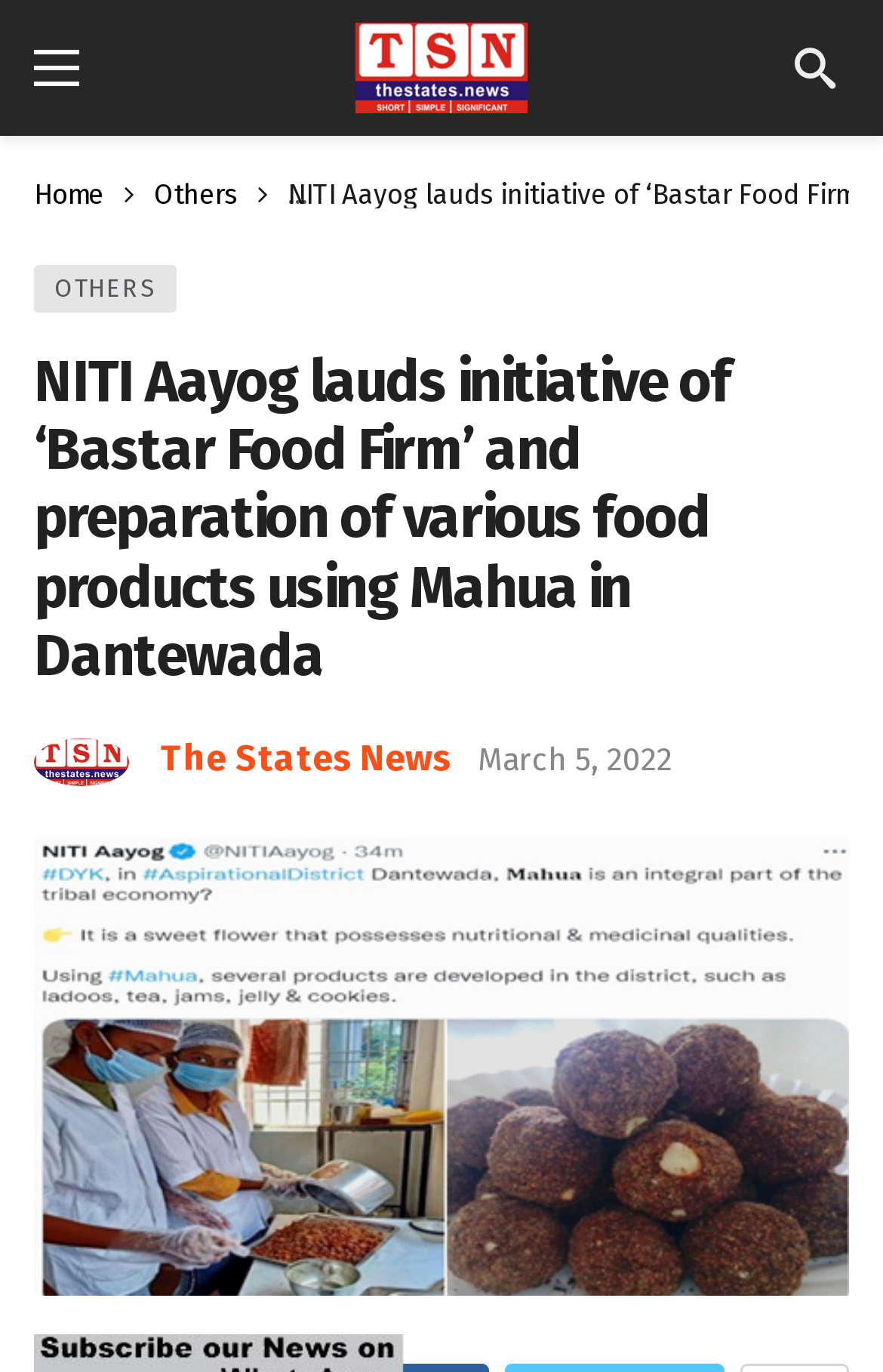Refer to the image and answer the question with as much detail as possible: What is the name of the news organization?

I determined the answer by looking at the top navigation bar, where I found a link with the text 'The States News', which suggests that it is the name of the news organization.